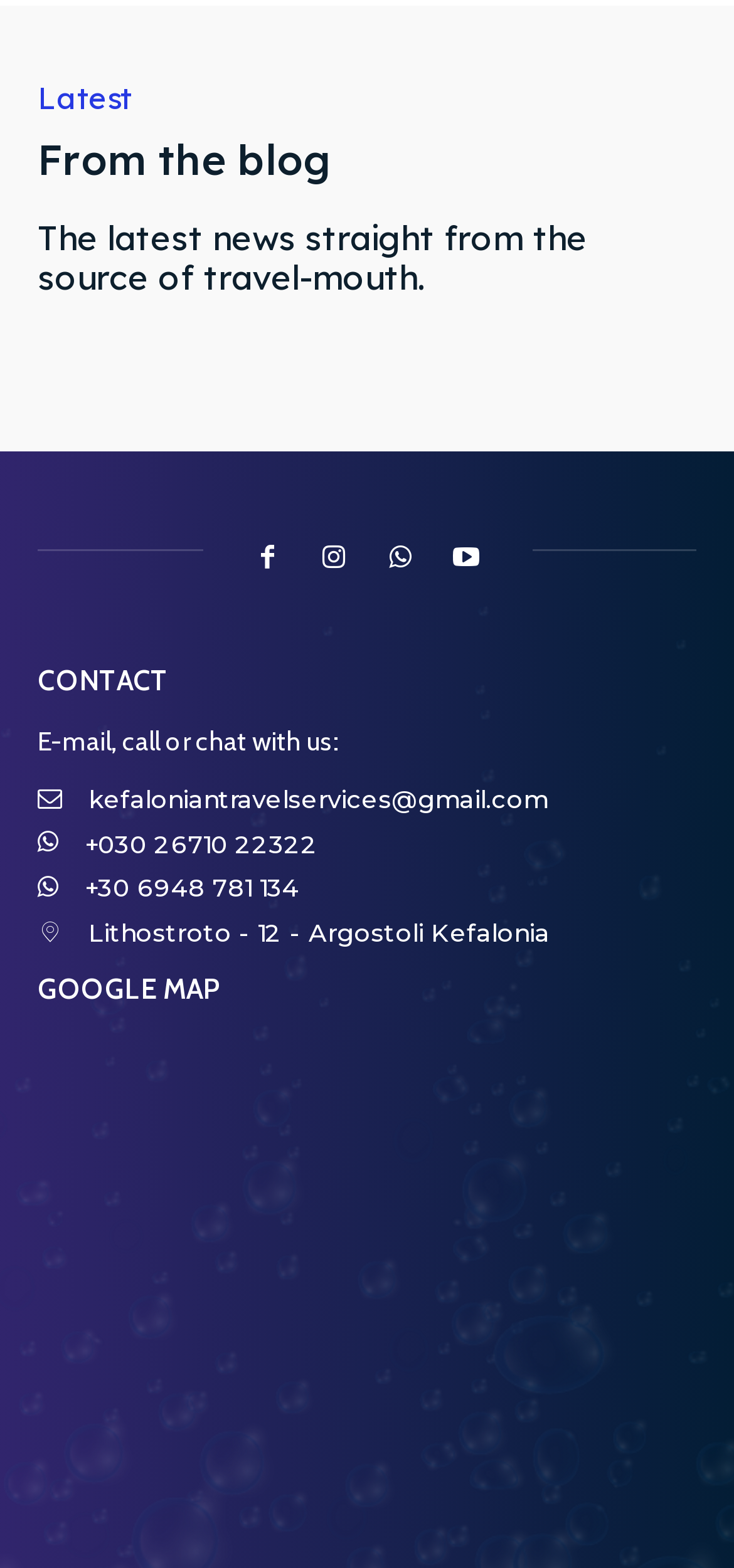What is the email address to contact?
Respond to the question with a single word or phrase according to the image.

kefaloniantravelservices@gmail.com